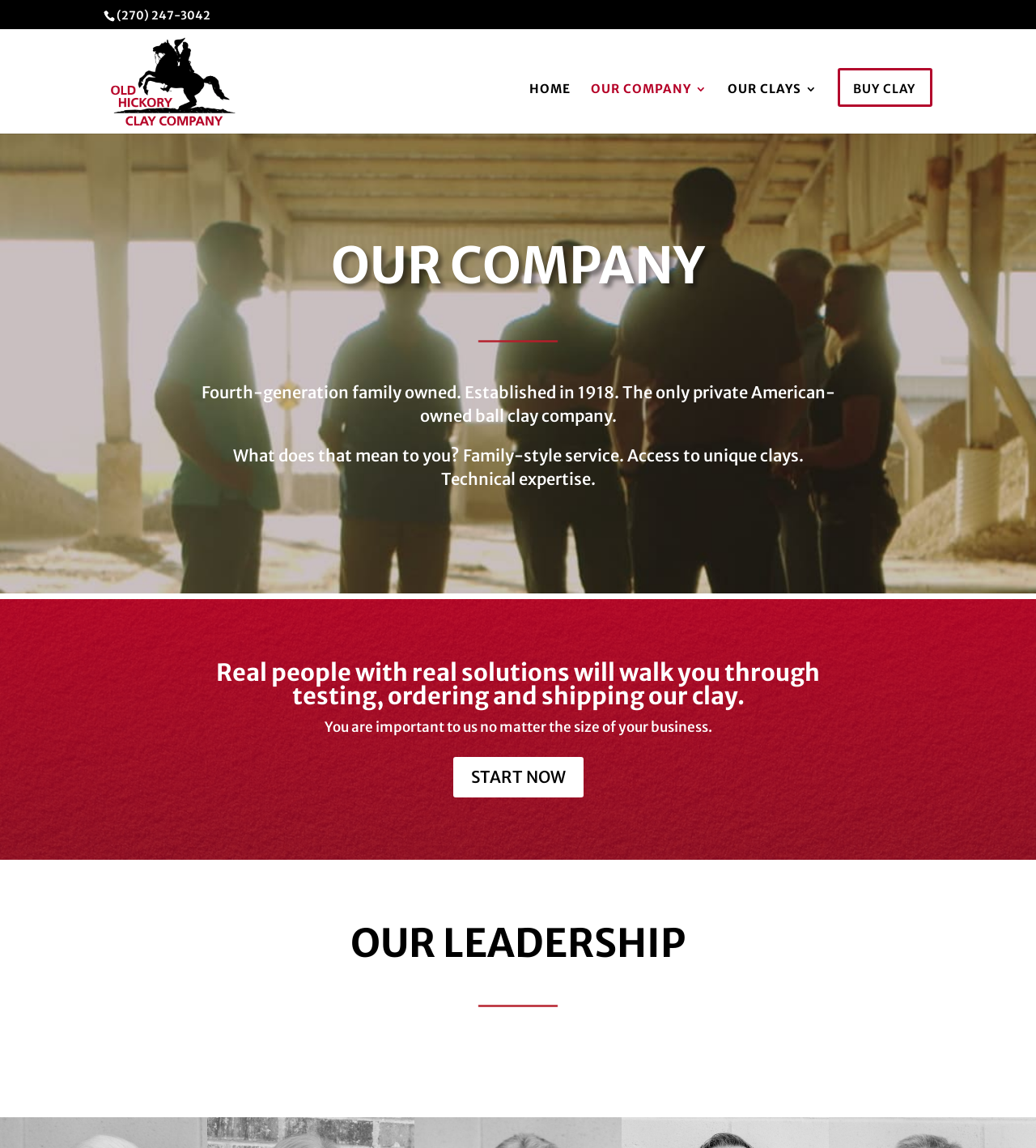Answer the following inquiry with a single word or phrase:
How many links are in the top navigation bar?

4